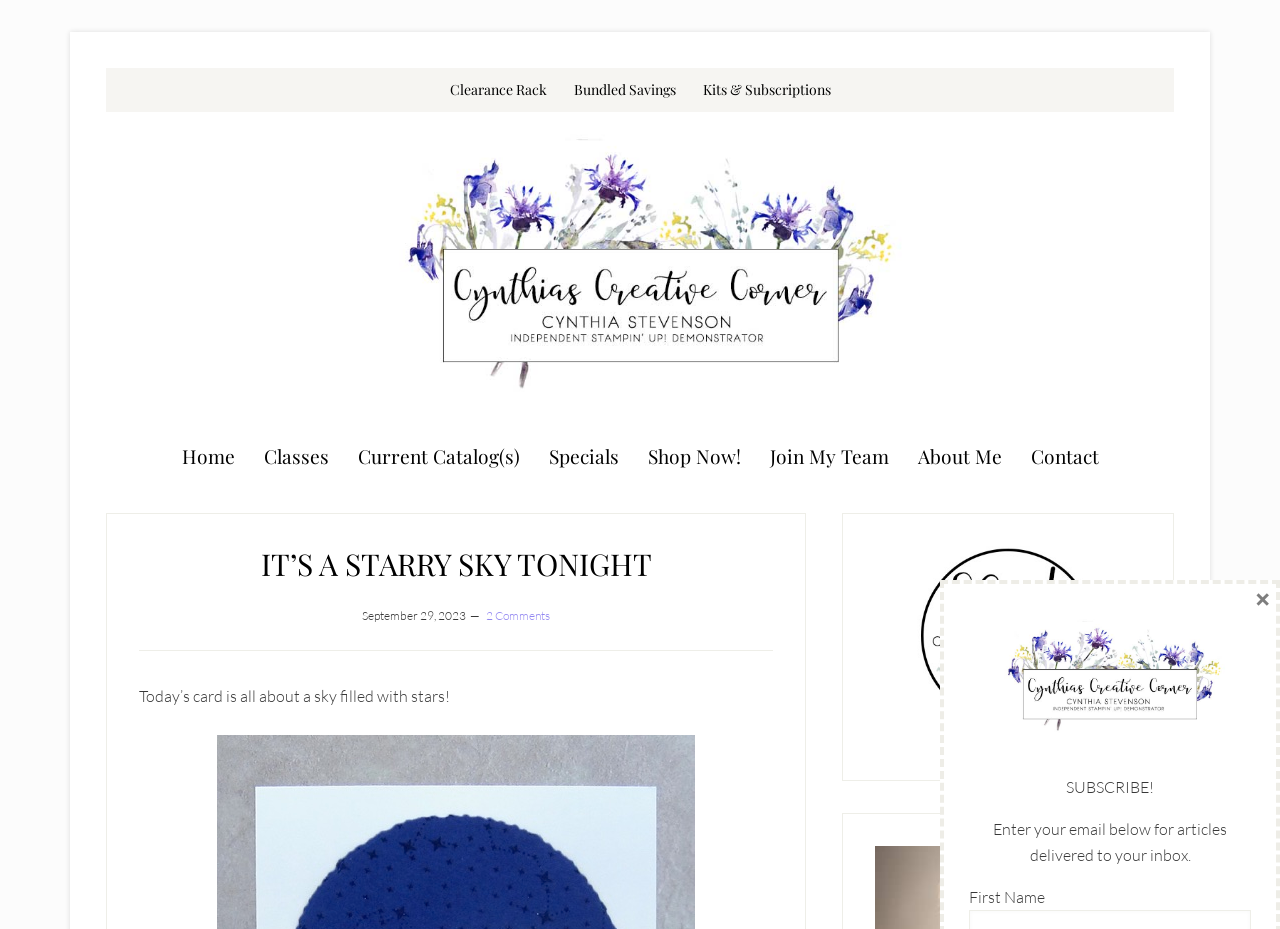Please provide a short answer using a single word or phrase for the question:
What is the name of the online store?

Shop My Online Store